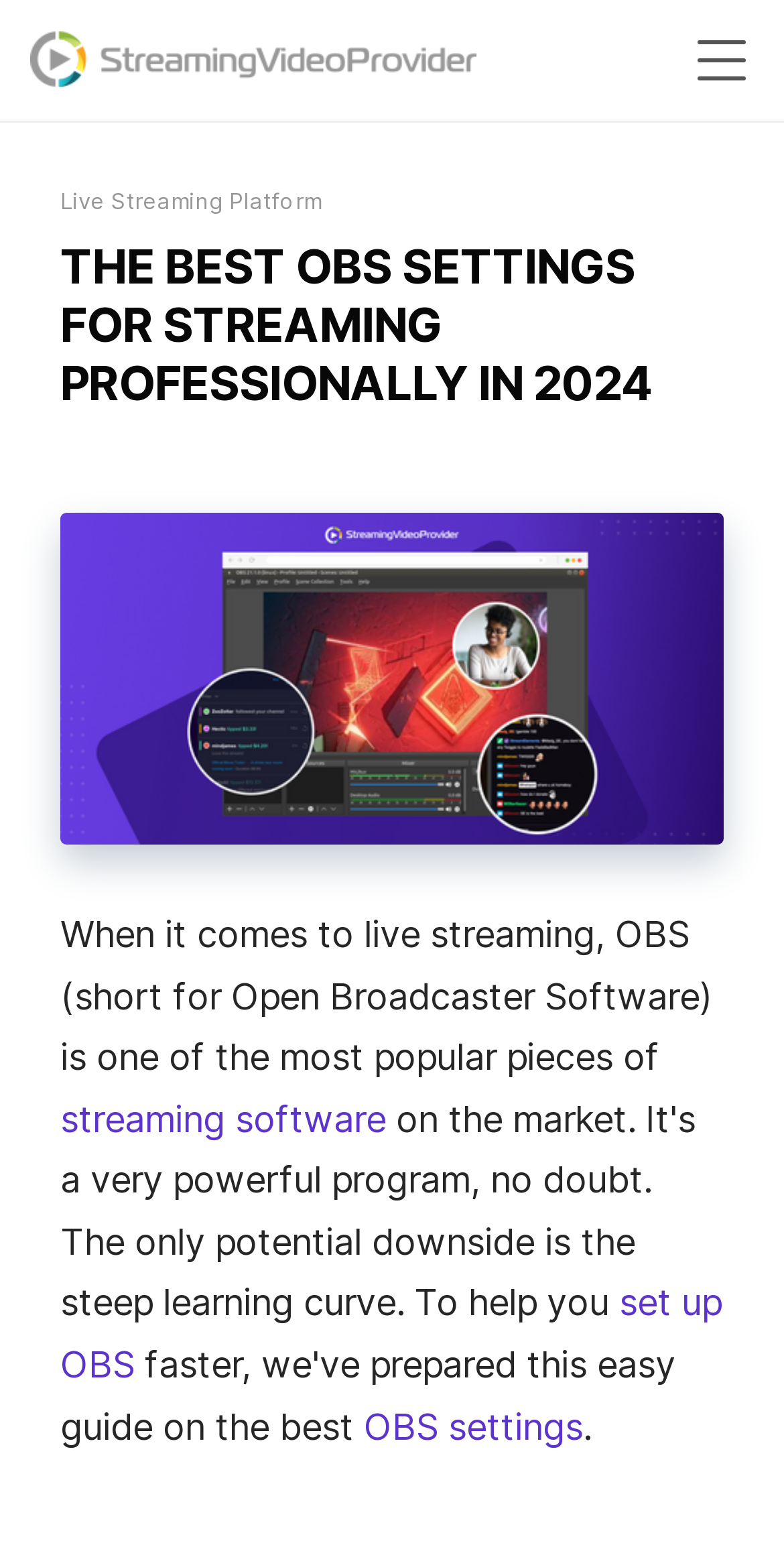What is the topic of the webpage?
Please describe in detail the information shown in the image to answer the question.

From the heading and text content of the webpage, I found that the topic of the webpage is about finding the best OBS settings for live streaming, as indicated by the heading 'THE BEST OBS SETTINGS FOR STREAMING PROFESSIONALLY IN 2024'.